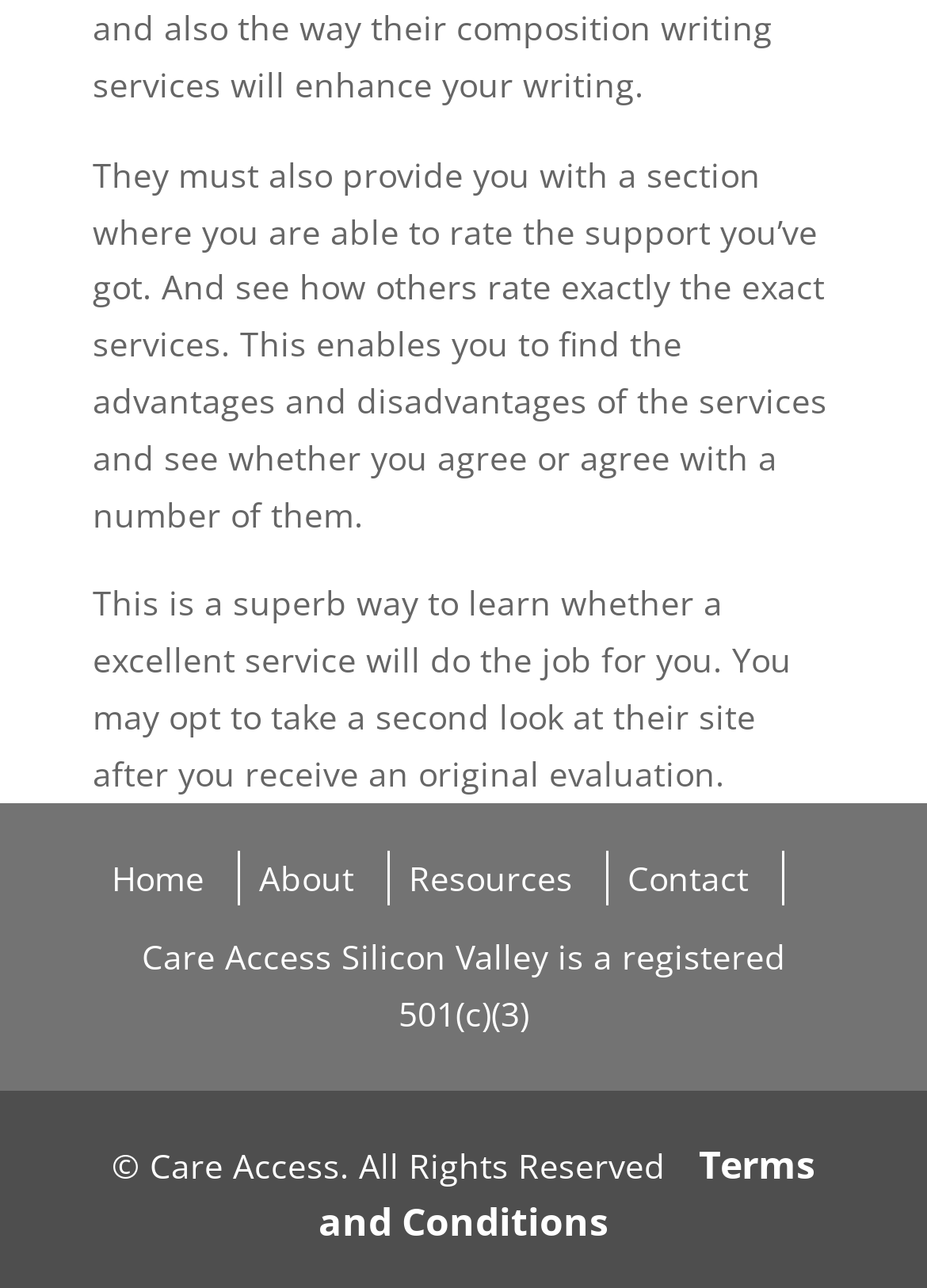Find the coordinates for the bounding box of the element with this description: "Terms and Conditions".

[0.344, 0.884, 0.879, 0.968]